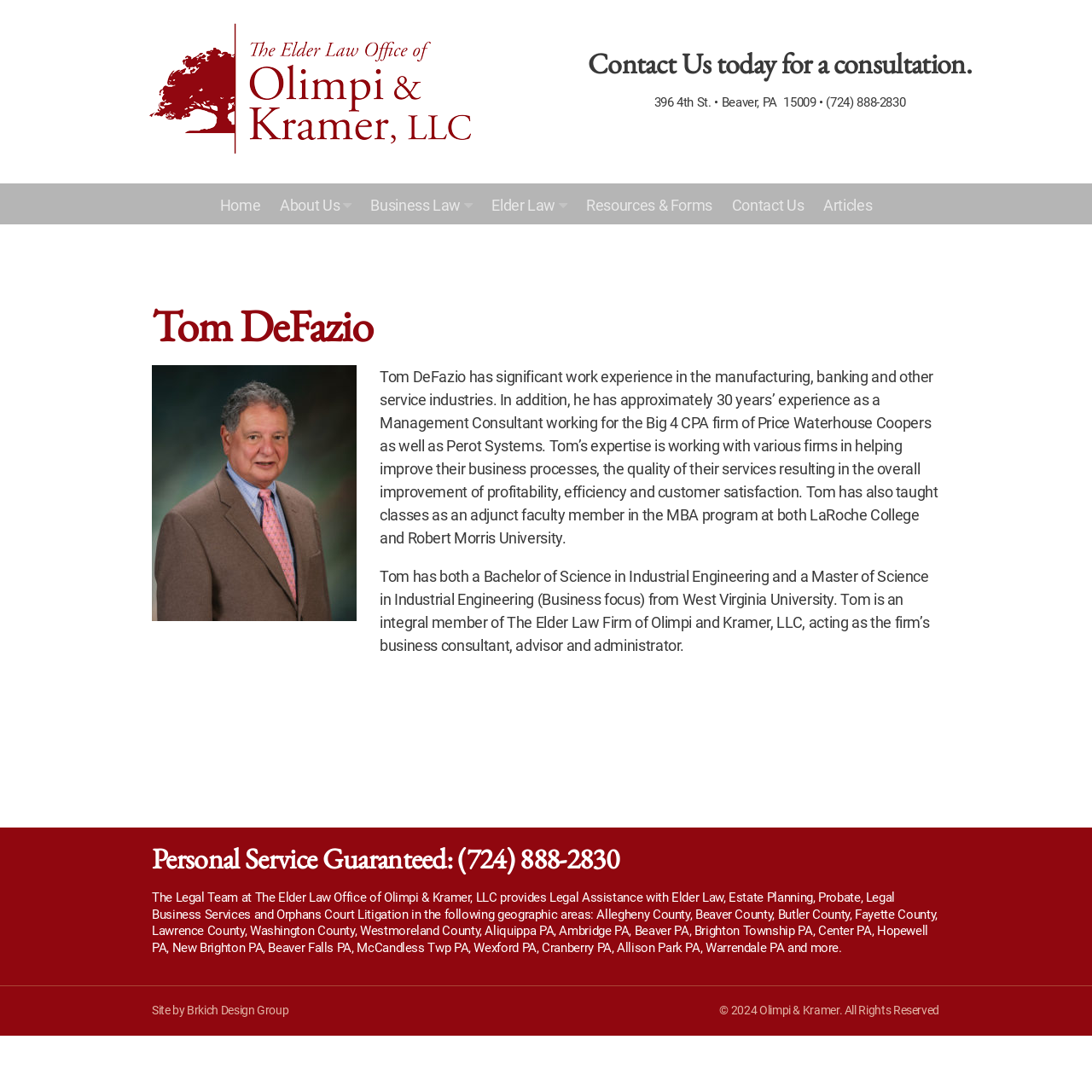What is Tom DeFazio's profession?
Refer to the image and answer the question using a single word or phrase.

Management Consultant